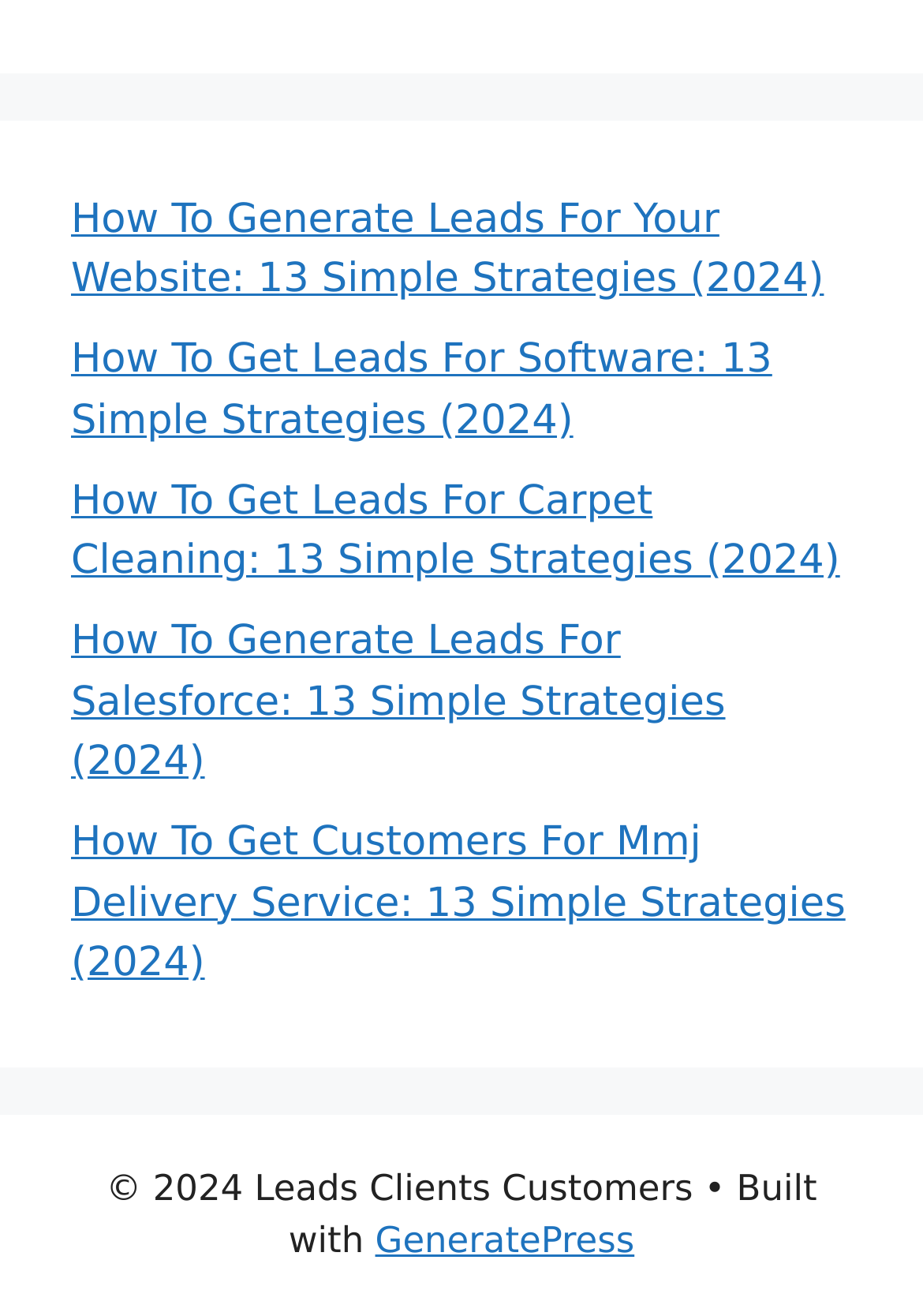Give a one-word or one-phrase response to the question: 
What is the name of the theme or framework used to build the website?

GeneratePress